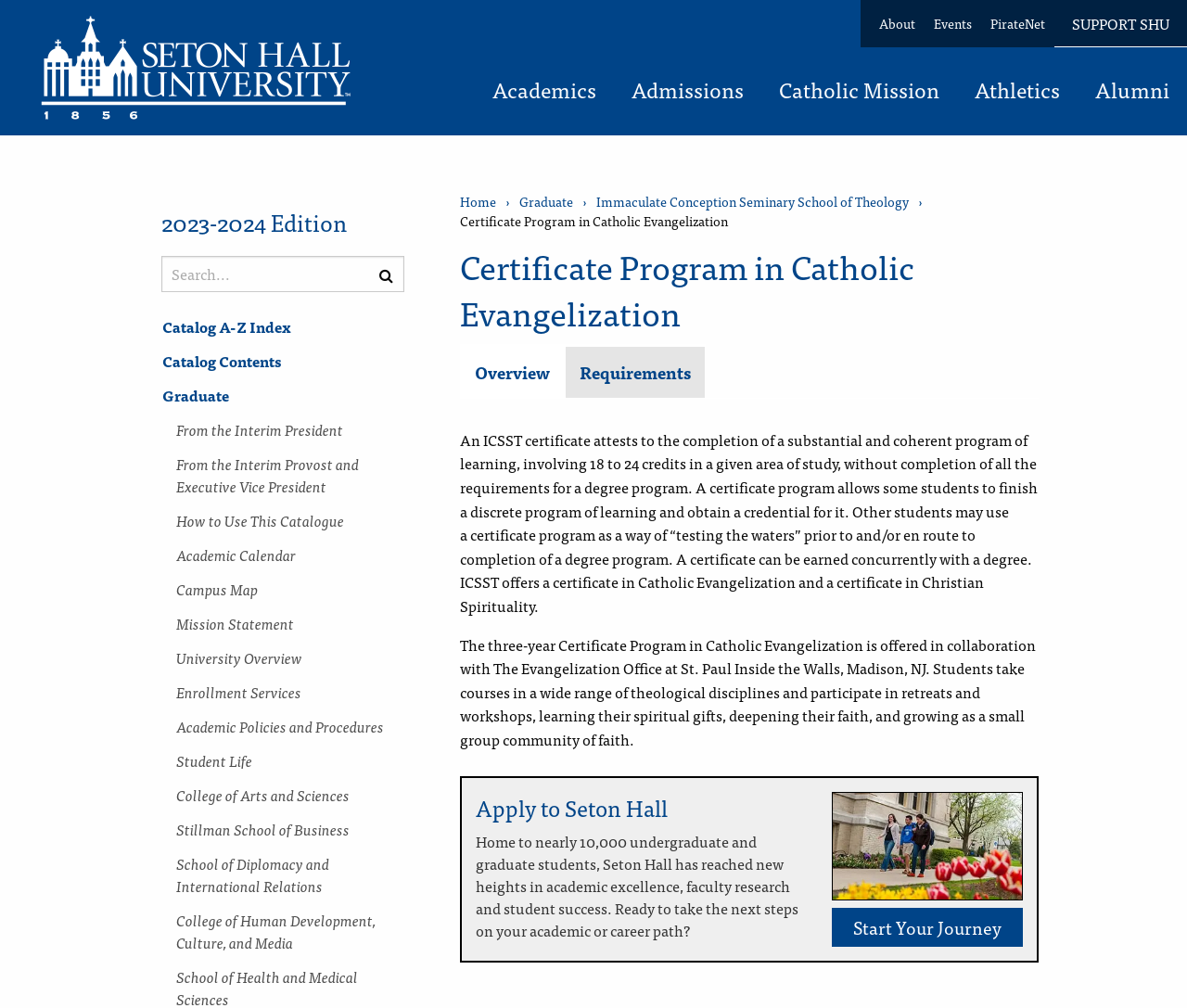Locate and generate the text content of the webpage's heading.

Certificate Program in Catholic Evangelization